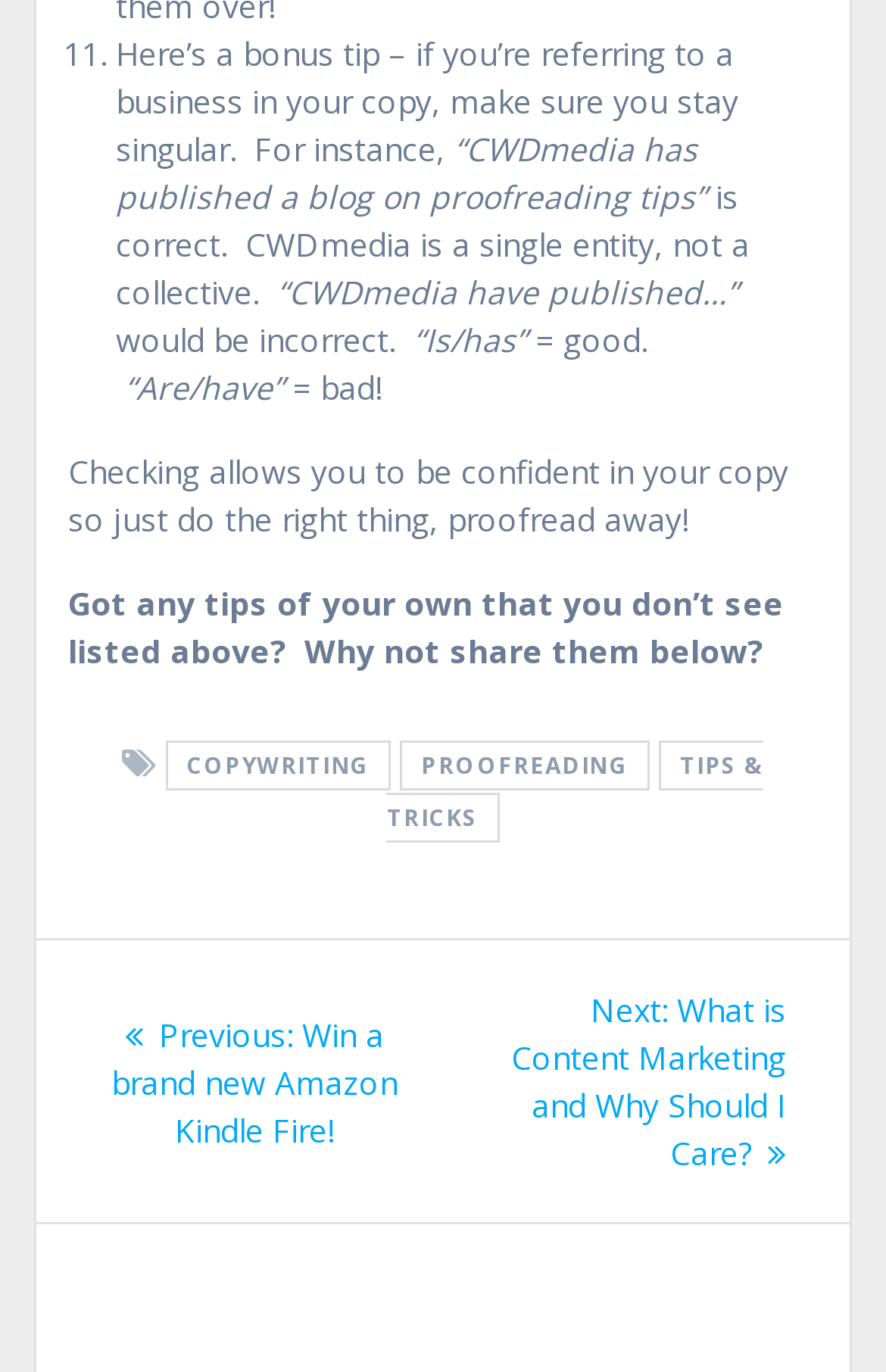What type of content is this webpage about?
Based on the screenshot, give a detailed explanation to answer the question.

The webpage appears to be discussing proofreading tips, as evident from the text content and the links 'COPYWRITING', 'PROOFREADING', and 'TIPS & TRICKS'.